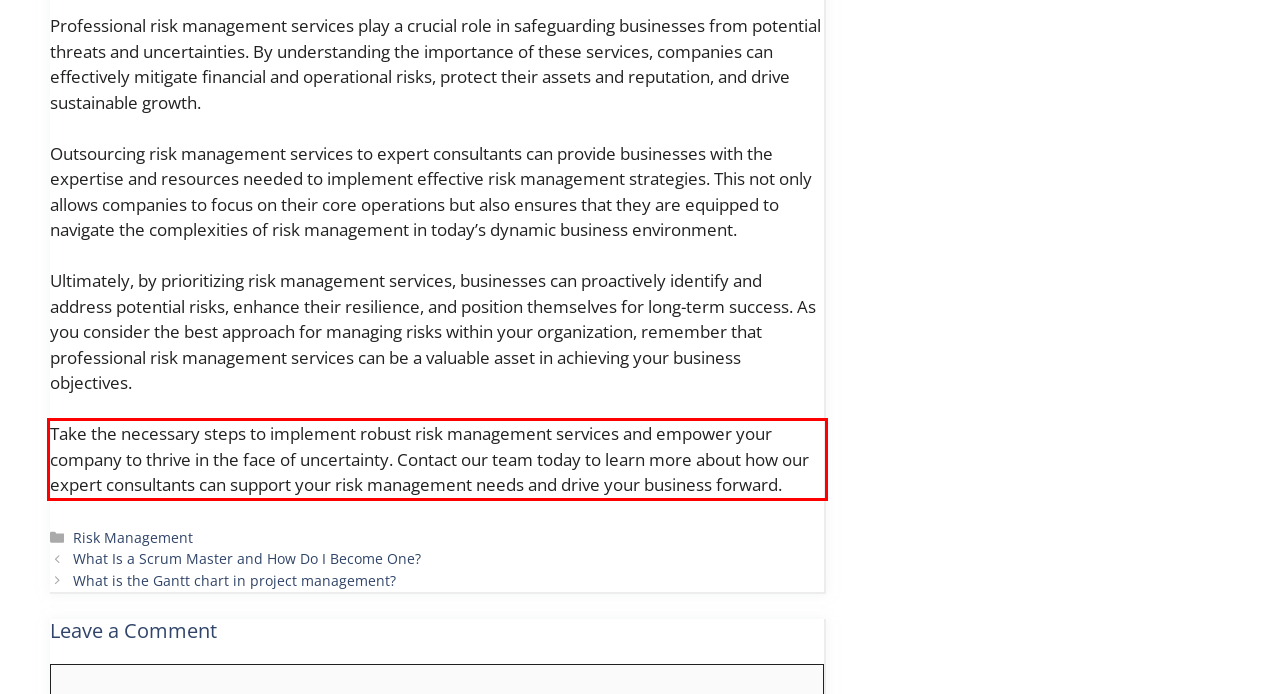Observe the screenshot of the webpage, locate the red bounding box, and extract the text content within it.

Take the necessary steps to implement robust risk management services and empower your company to thrive in the face of uncertainty. Contact our team today to learn more about how our expert consultants can support your risk management needs and drive your business forward.